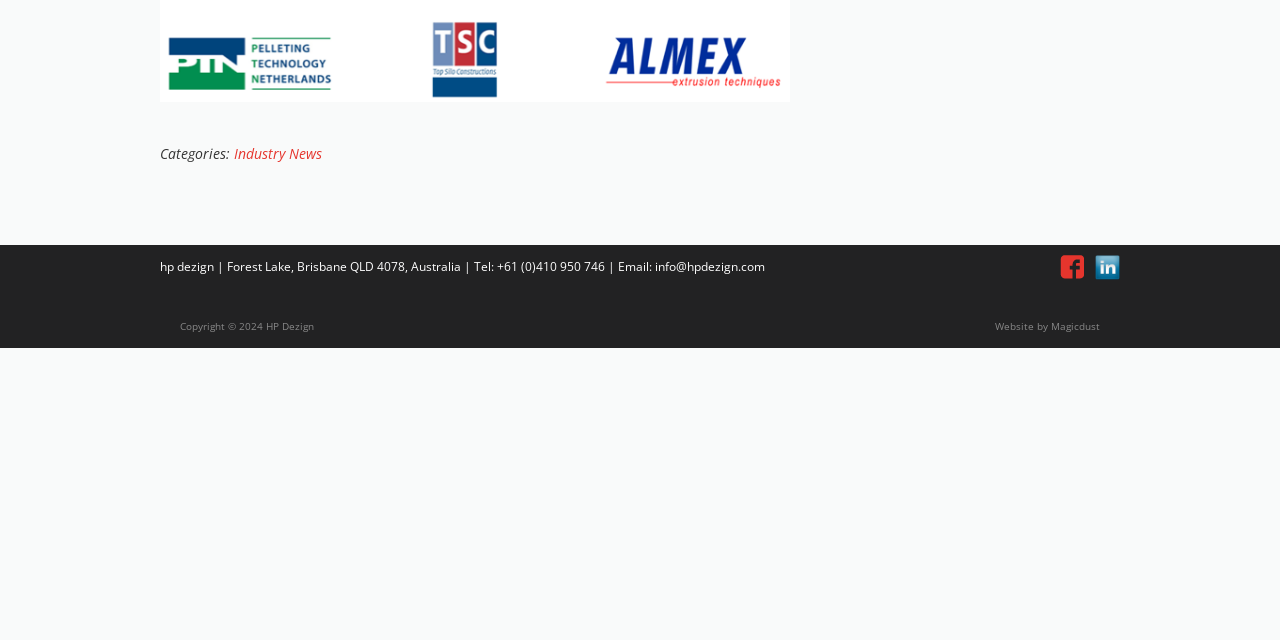Extract the bounding box coordinates for the HTML element that matches this description: "Visit". The coordinates should be four float numbers between 0 and 1, i.e., [left, top, right, bottom].

None